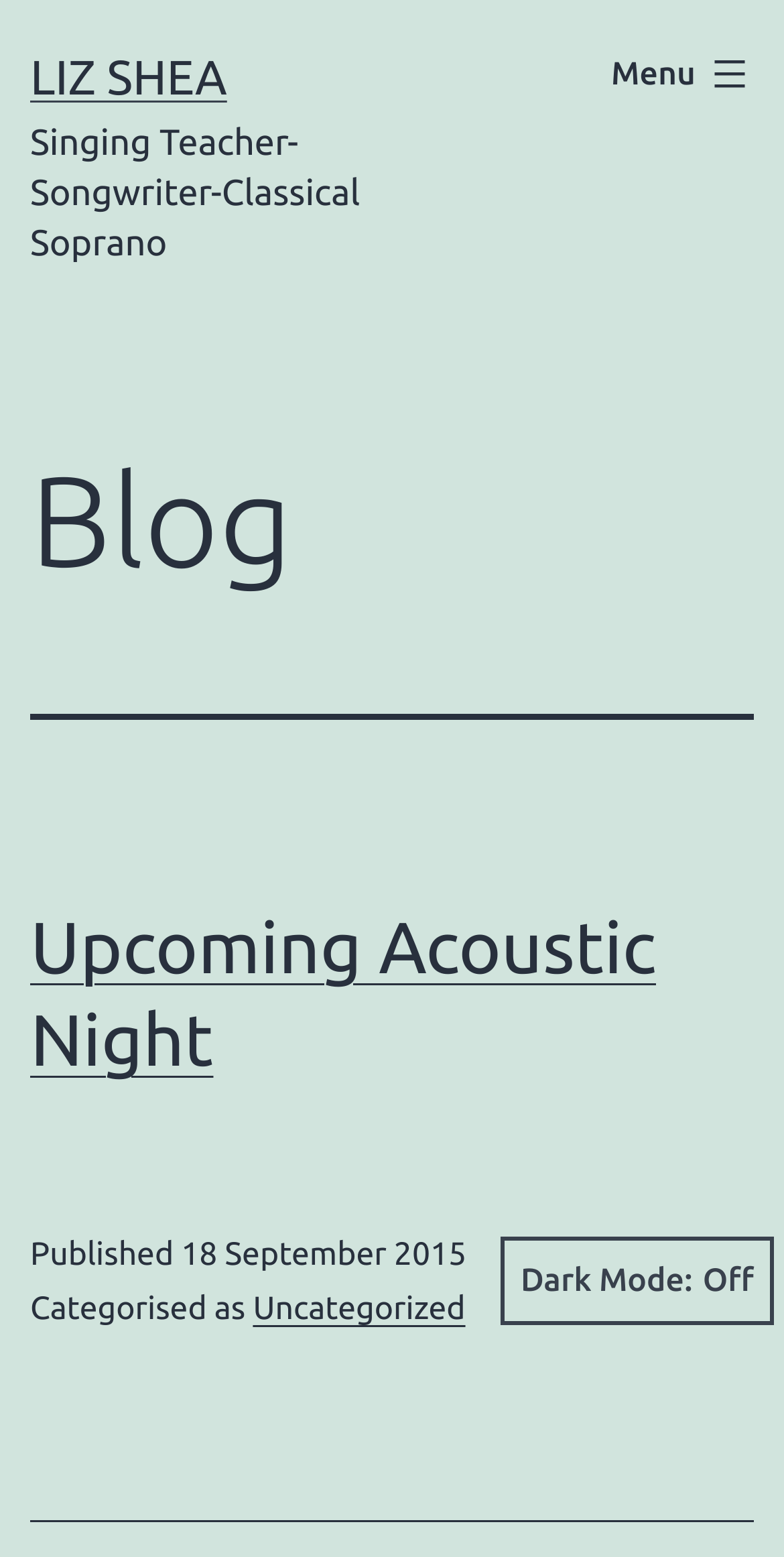When was the blog post published?
Please utilize the information in the image to give a detailed response to the question.

The static text '18 September 2015' is present inside the time element, which indicates the publication date of the blog post.